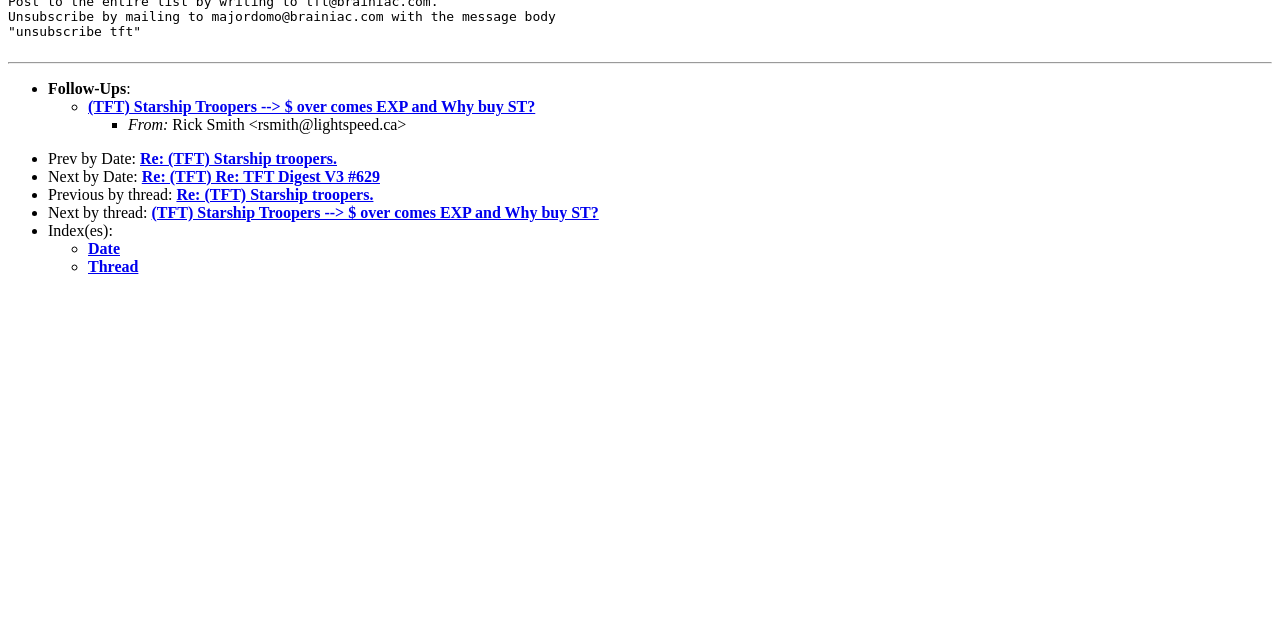Extract the bounding box of the UI element described as: "Re: (TFT) Starship troopers.".

[0.109, 0.234, 0.263, 0.261]